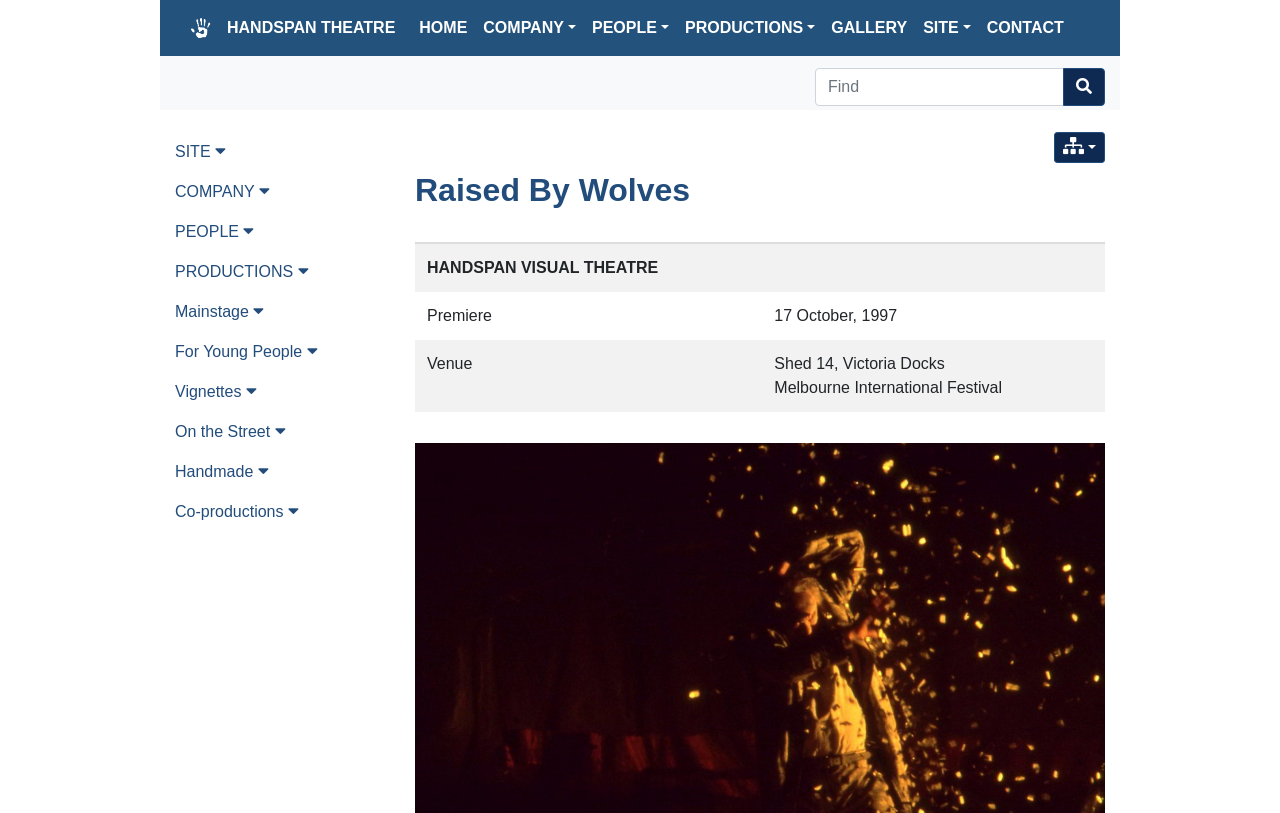How many menu items are under 'COMPANY'?
Give a single word or phrase answer based on the content of the image.

7